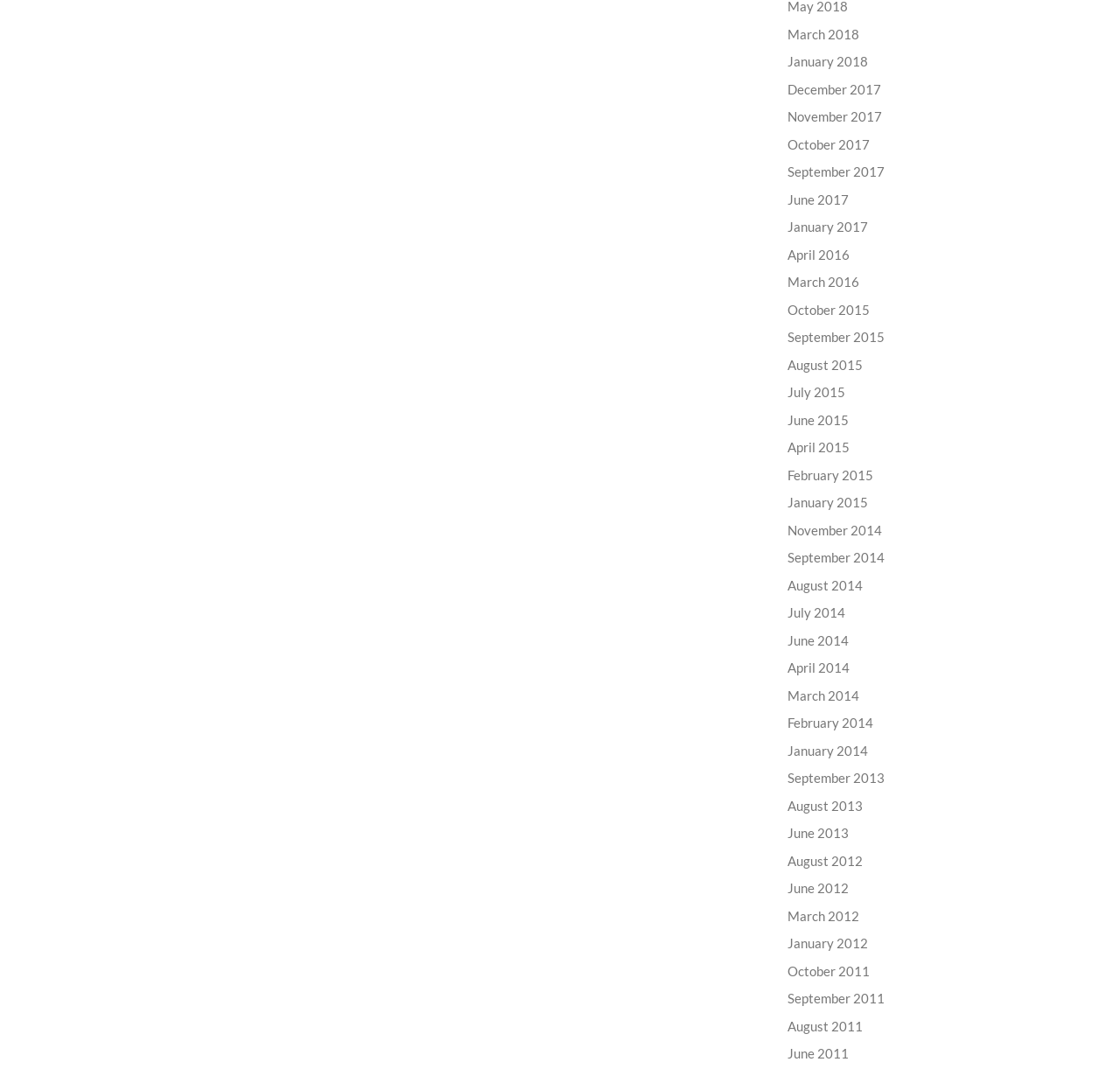Please give a short response to the question using one word or a phrase:
How many links are listed on this webpage?

32